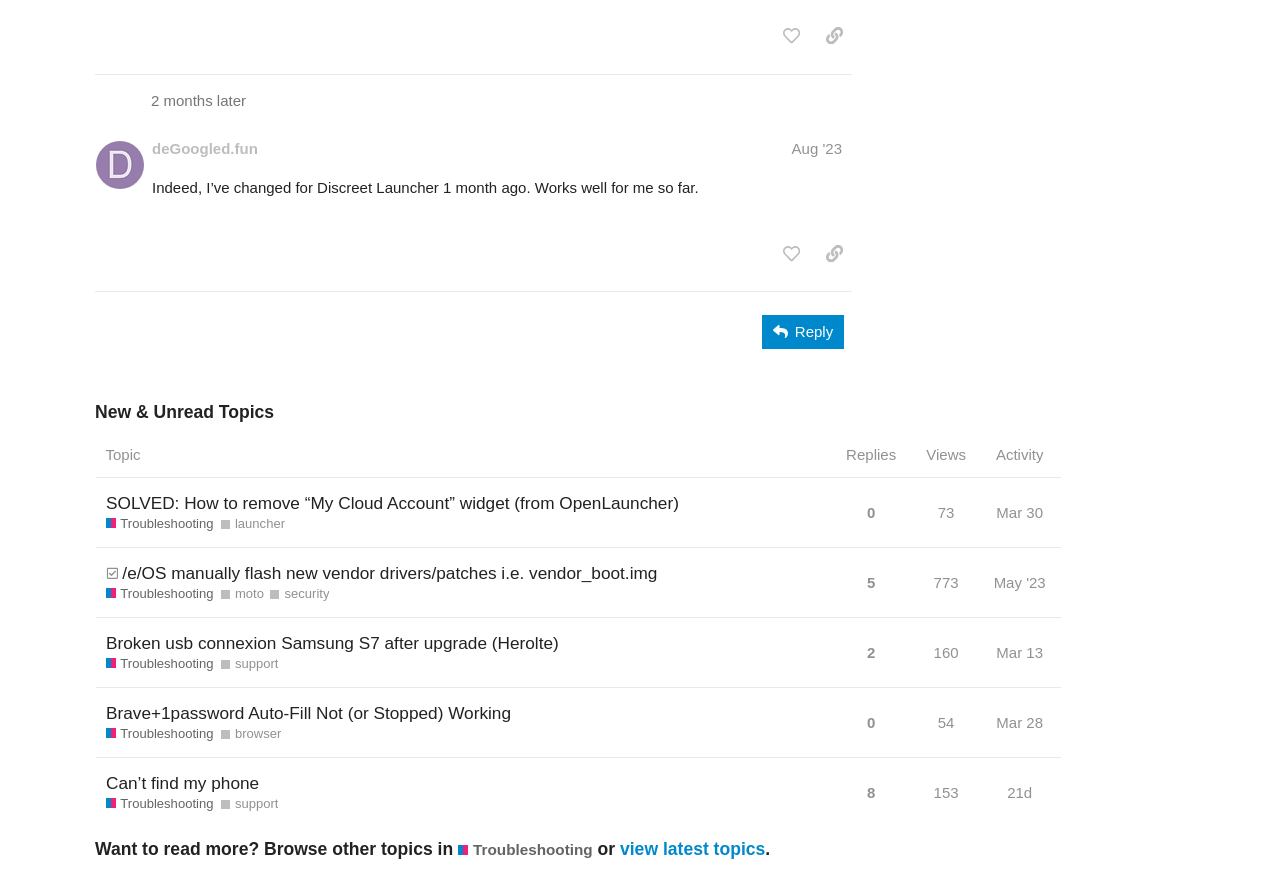Please identify the bounding box coordinates of the clickable area that will allow you to execute the instruction: "view topic Brave+1password Auto-Fill Not (or Stopped) Working".

[0.075, 0.778, 0.651, 0.857]